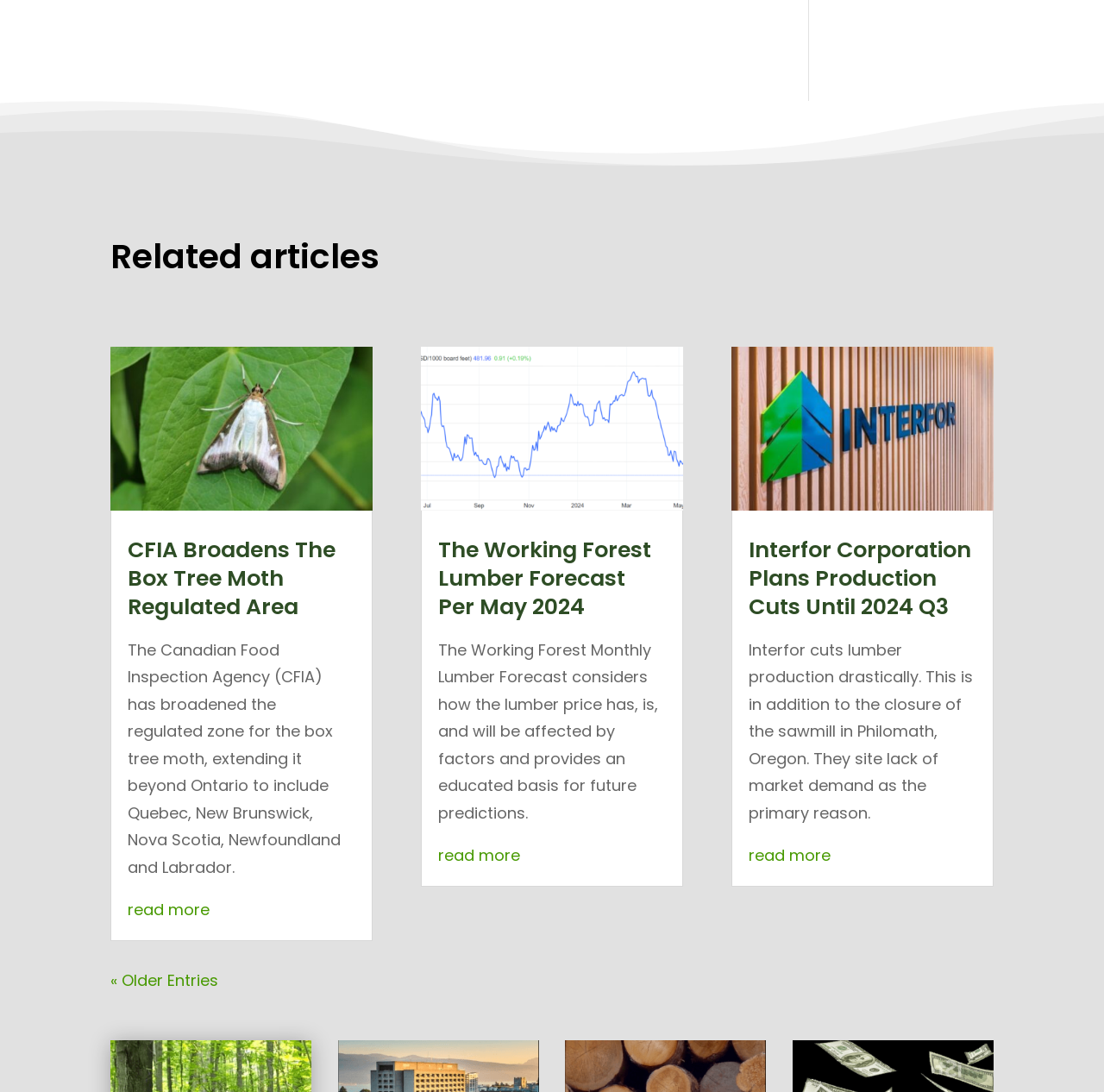Please identify the bounding box coordinates of the element that needs to be clicked to perform the following instruction: "Go to older entries".

[0.1, 0.888, 0.198, 0.907]